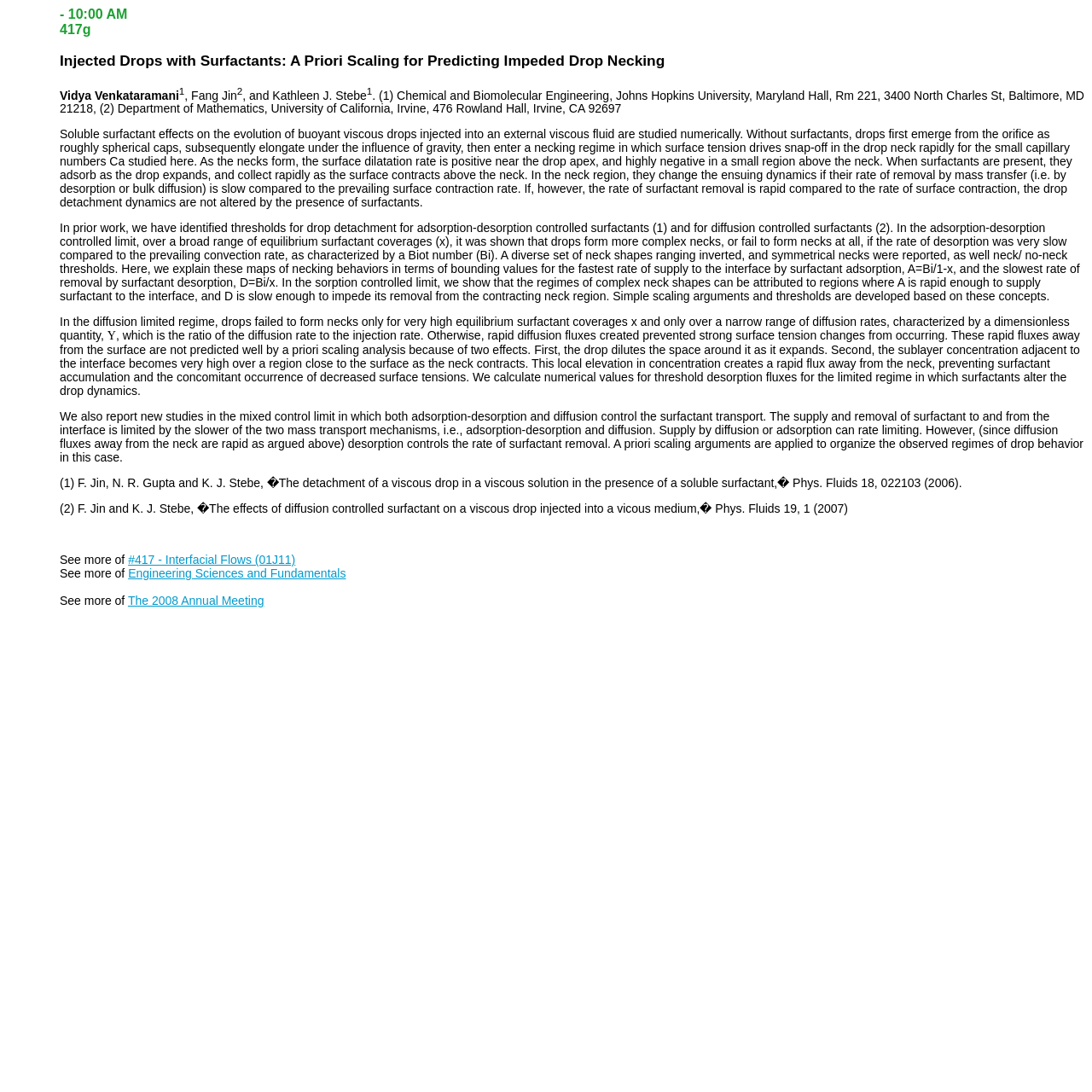What is the purpose of the research?
Answer with a single word or short phrase according to what you see in the image.

To study surfactant effects on drop behavior